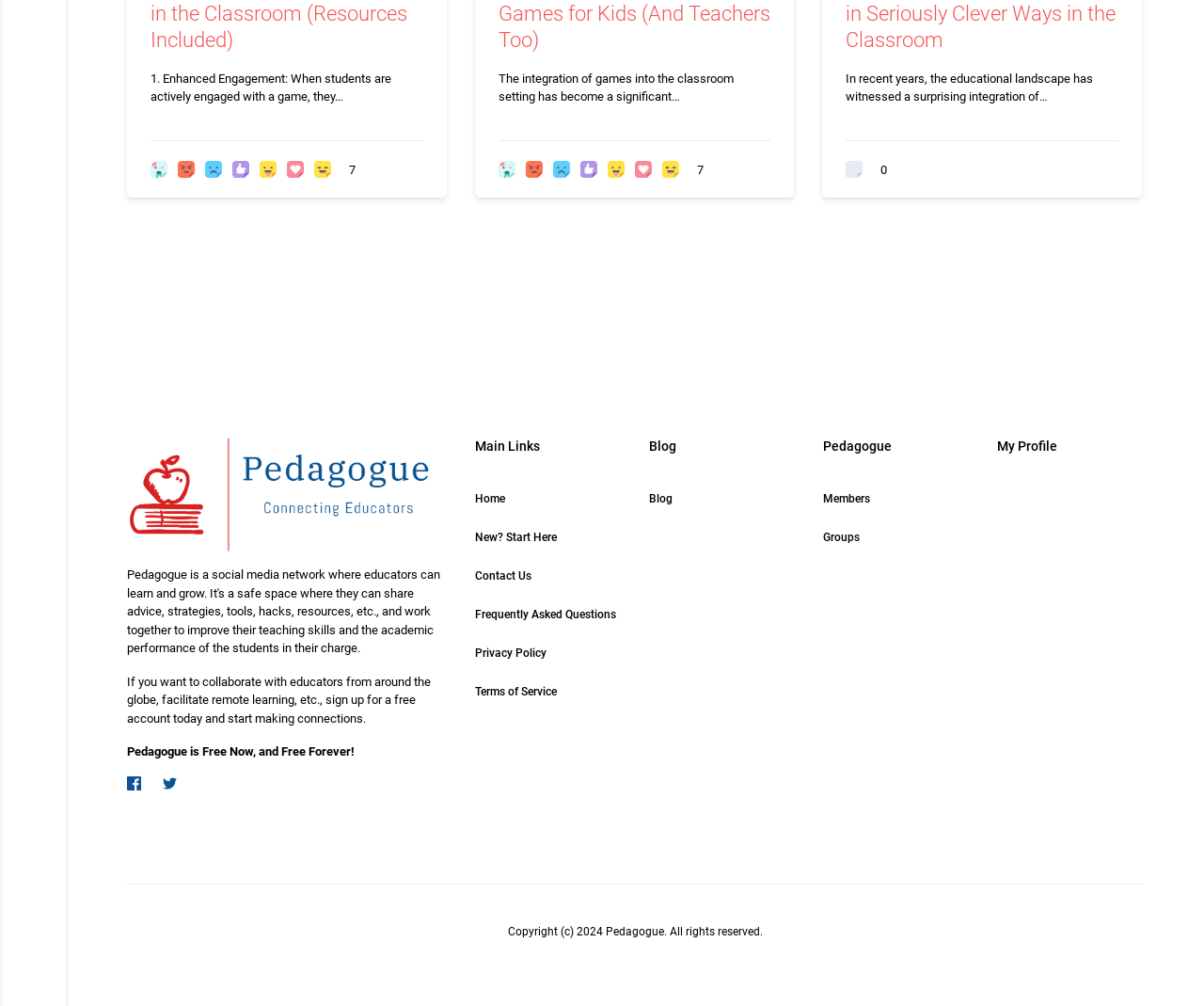Identify the bounding box coordinates of the area you need to click to perform the following instruction: "view members".

[0.684, 0.476, 0.805, 0.515]